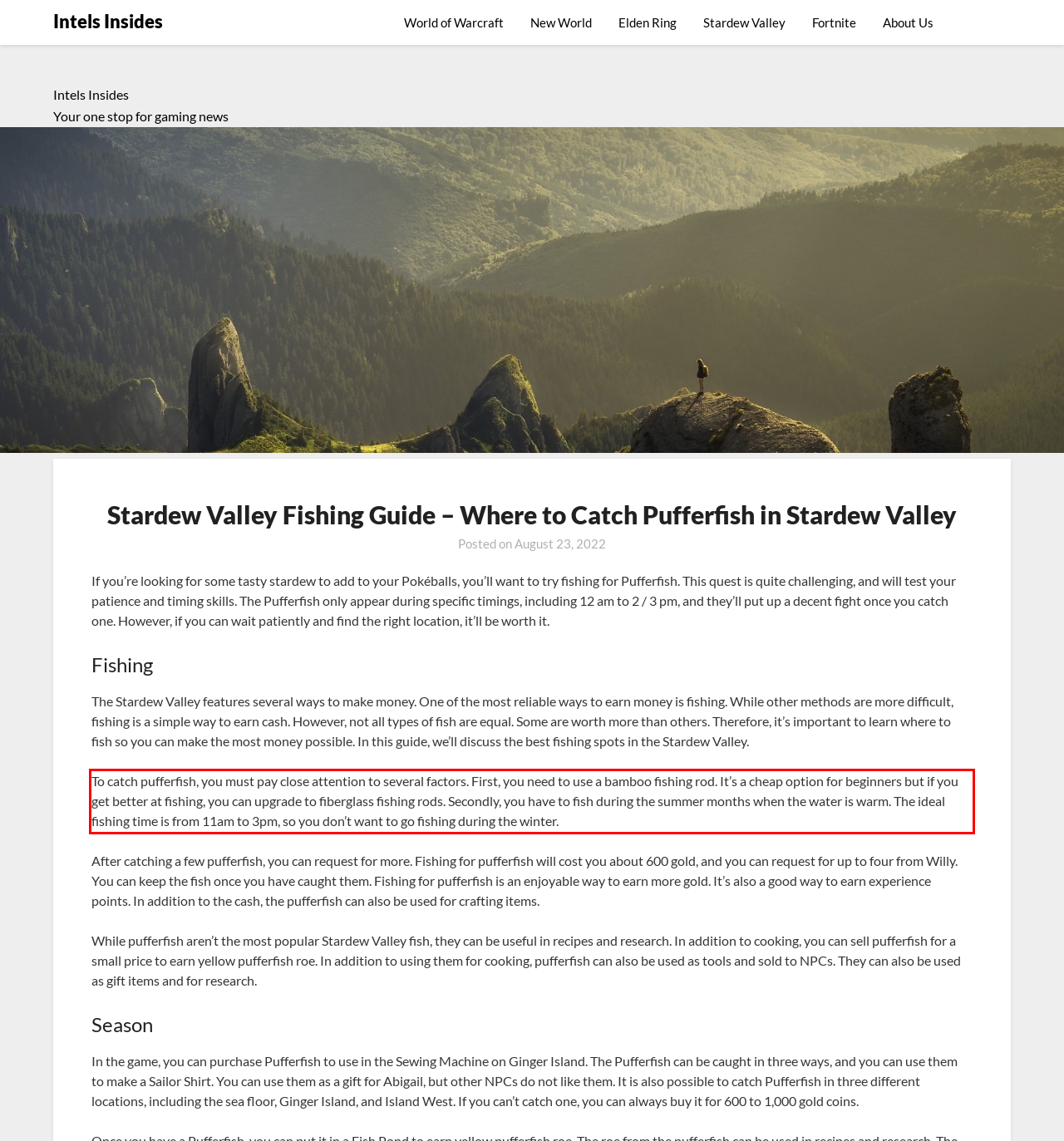You have a screenshot of a webpage with a red bounding box. Use OCR to generate the text contained within this red rectangle.

To catch pufferfish, you must pay close attention to several factors. First, you need to use a bamboo fishing rod. It’s a cheap option for beginners but if you get better at fishing, you can upgrade to fiberglass fishing rods. Secondly, you have to fish during the summer months when the water is warm. The ideal fishing time is from 11am to 3pm, so you don’t want to go fishing during the winter.